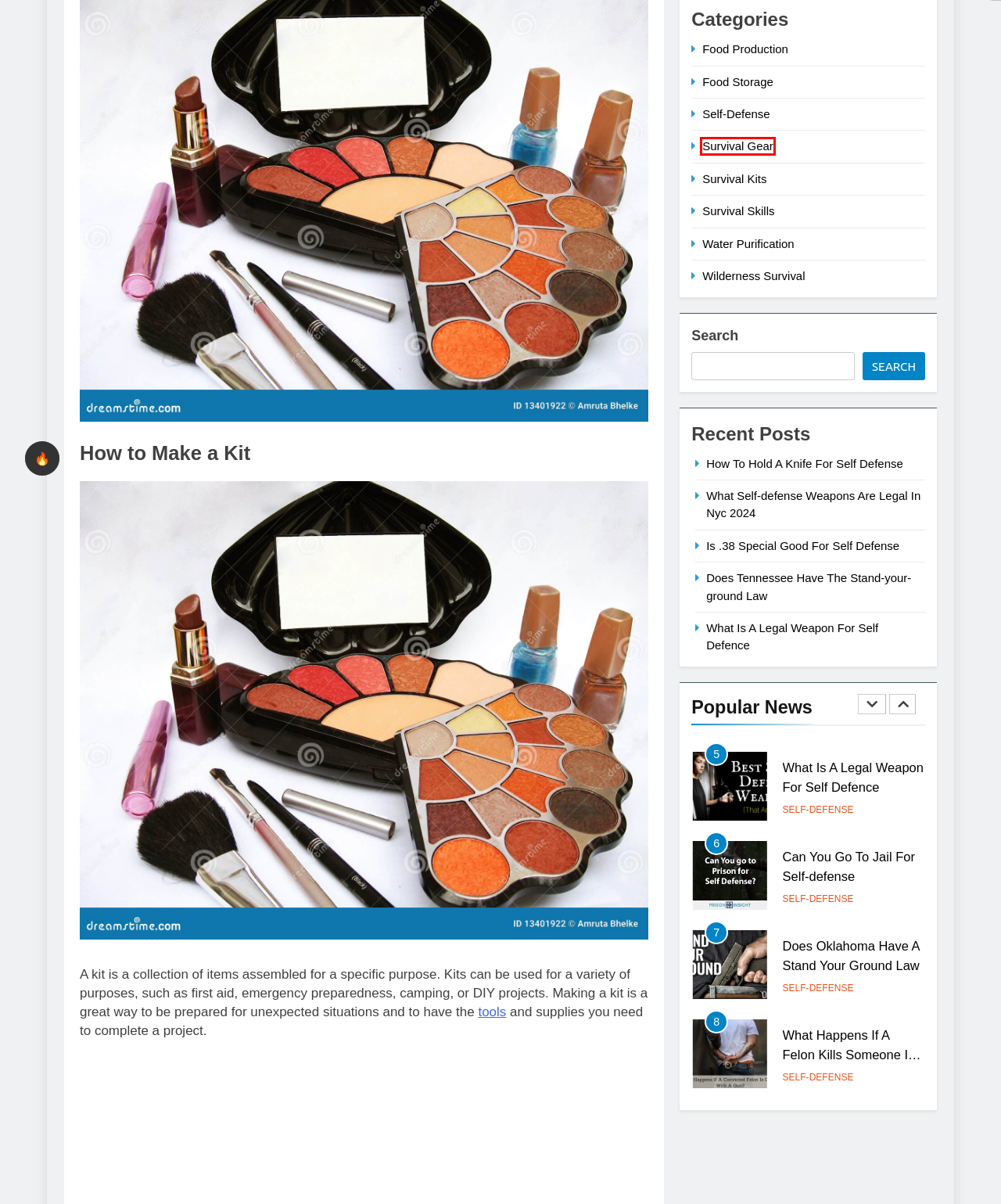Examine the screenshot of the webpage, which includes a red bounding box around an element. Choose the best matching webpage description for the page that will be displayed after clicking the element inside the red bounding box. Here are the candidates:
A. What Happens If A Felon Kills Someone In Self-defense – HobbySurvivalist.com
B. Does Oklahoma Have A Stand Your Ground Law – HobbySurvivalist.com
C. Survival Skills – HobbySurvivalist.com
D. Survival Kits – HobbySurvivalist.com
E. Survival Gear – HobbySurvivalist.com
F. Wilderness Survival – HobbySurvivalist.com
G. About Us - AffiliateMyths.com
H. Food Production – HobbySurvivalist.com

E